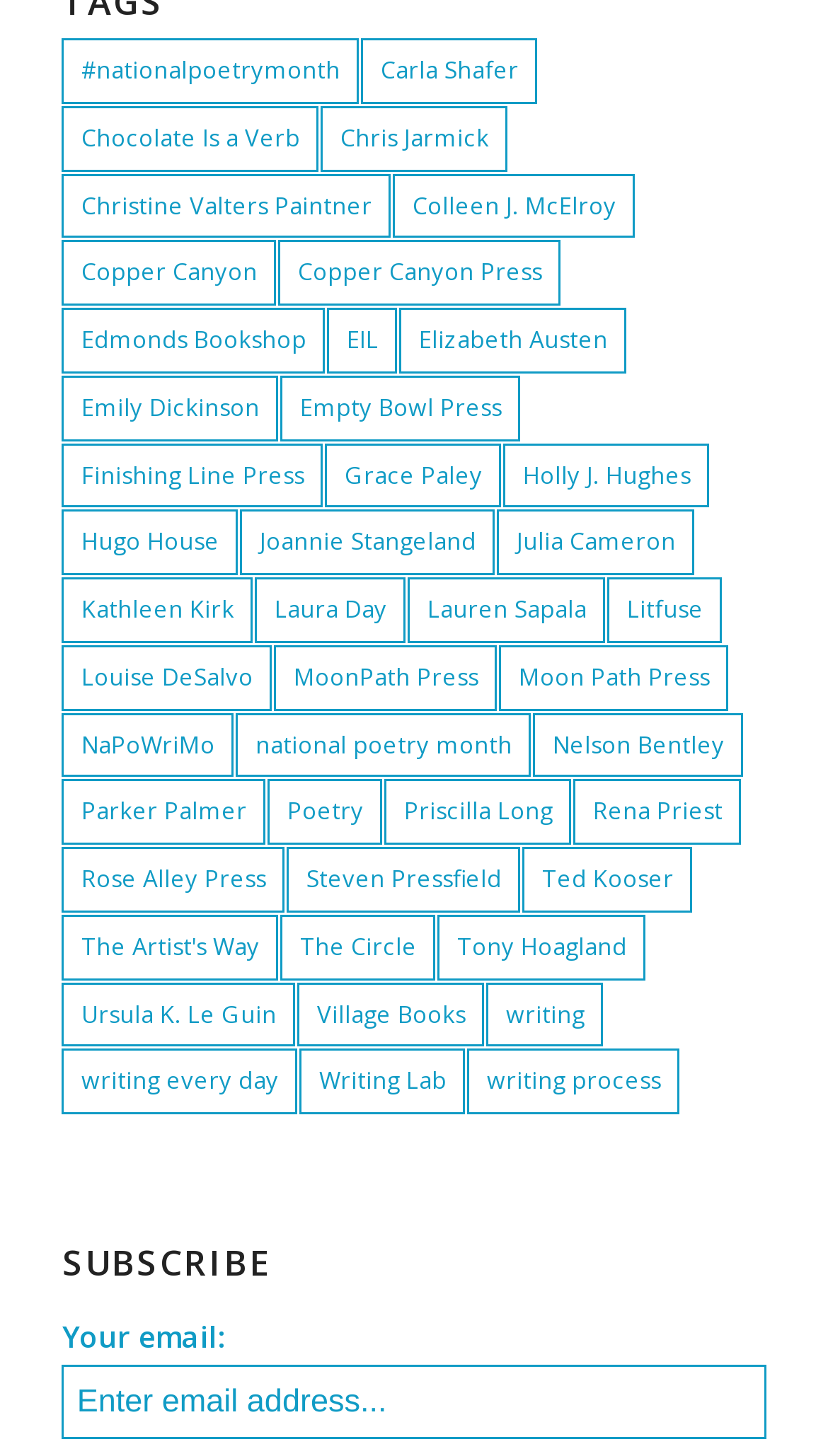Please predict the bounding box coordinates of the element's region where a click is necessary to complete the following instruction: "visit the website". The coordinates should be represented by four float numbers between 0 and 1, i.e., [left, top, right, bottom].

None